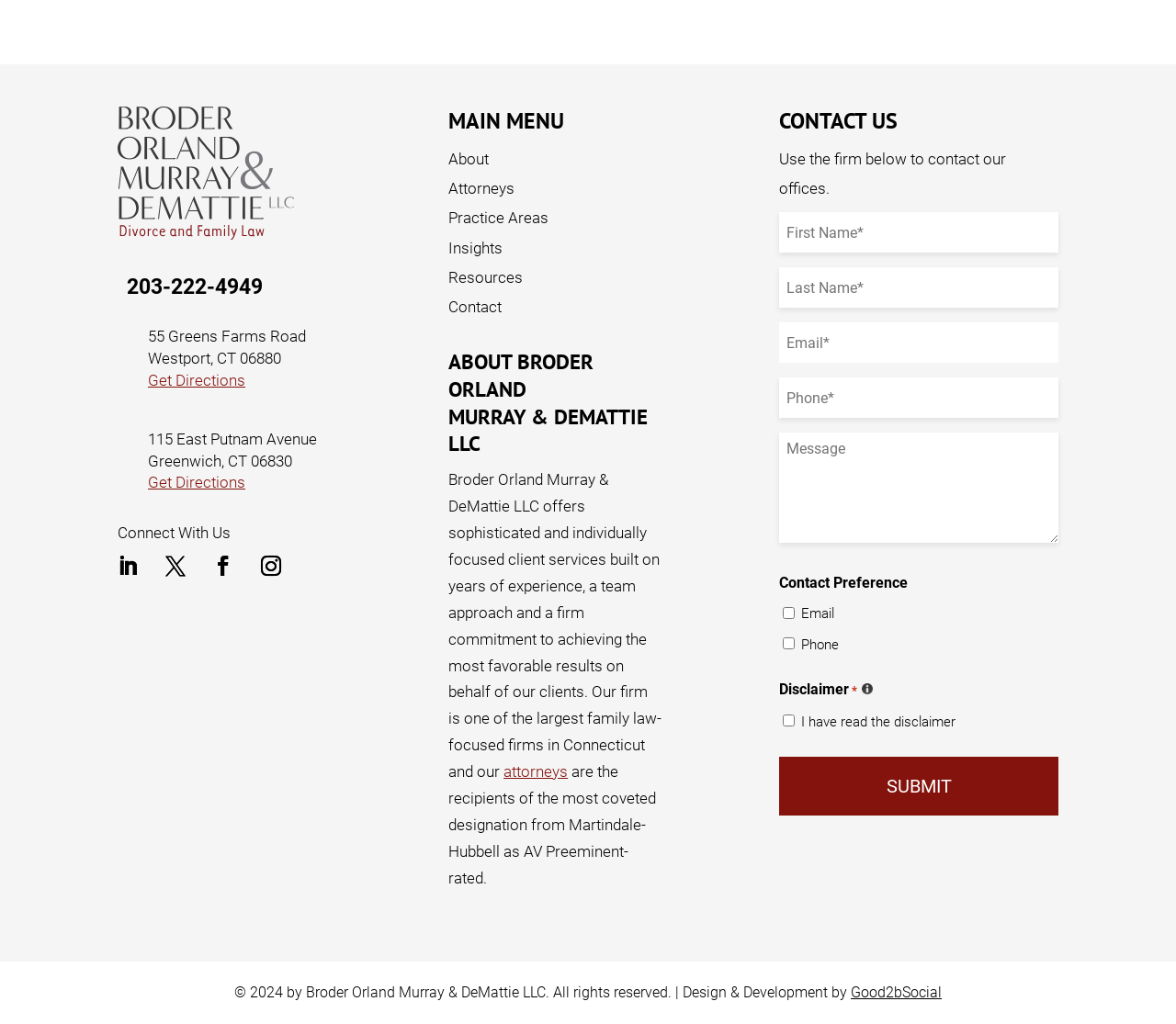Kindly determine the bounding box coordinates for the area that needs to be clicked to execute this instruction: "Click the Facebook link".

[0.091, 0.533, 0.126, 0.572]